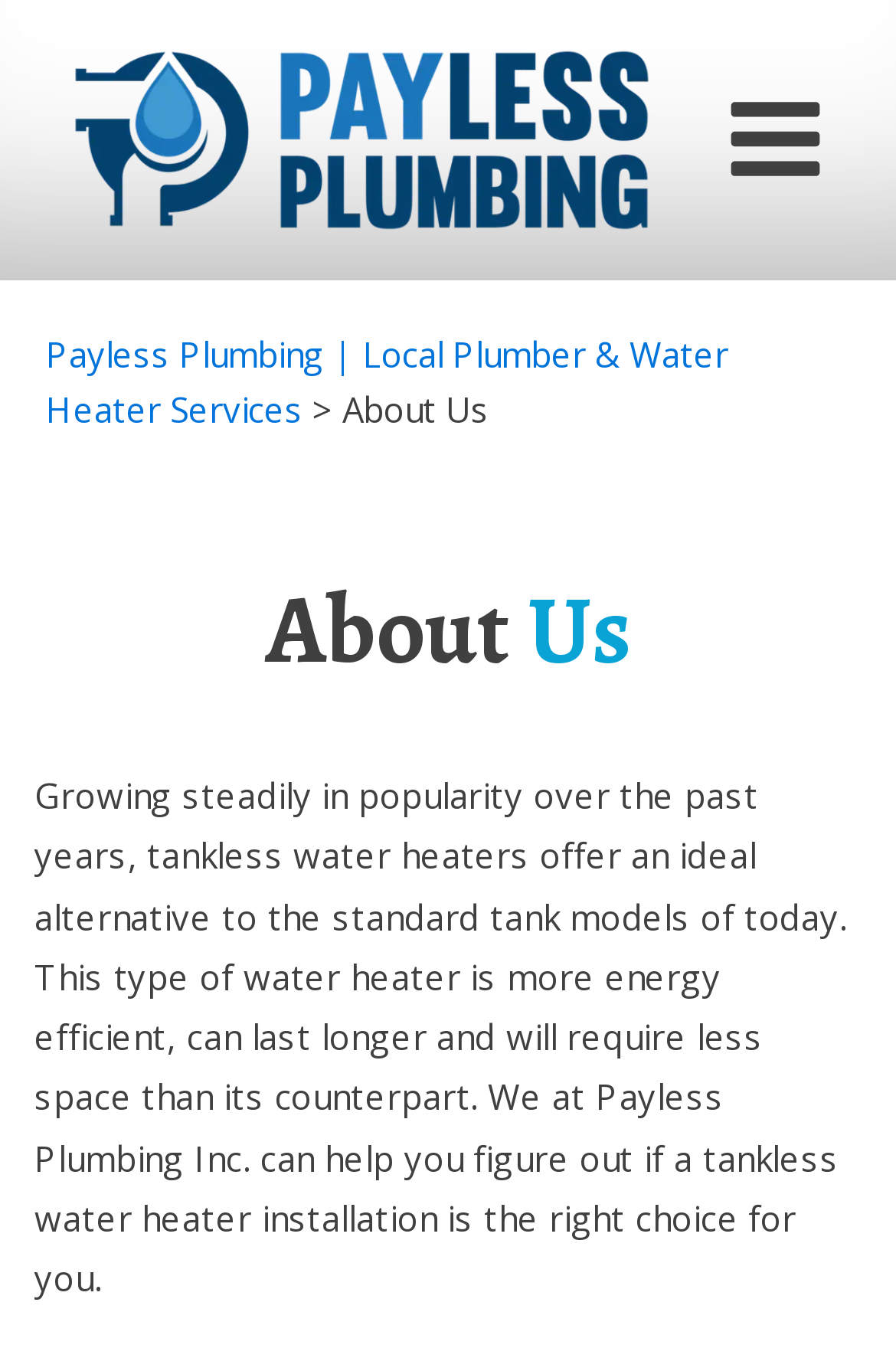What is the position of the Payless Plumbing logo on the webpage?
Please provide a comprehensive answer based on the visual information in the image.

Based on the bounding box coordinates, the Payless Plumbing logo is positioned at the top left of the webpage, with coordinates [0.038, 0.017, 0.769, 0.188]. This indicates that the logo is located near the top left corner of the webpage.